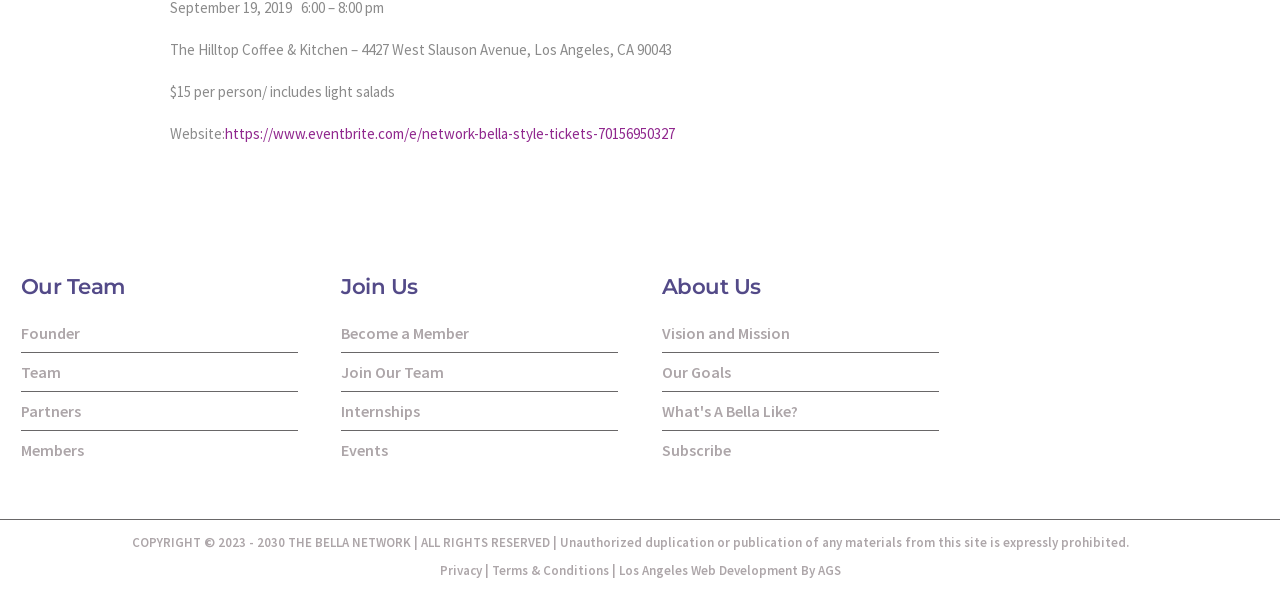What is the copyright year range of the webpage?
Look at the image and provide a short answer using one word or a phrase.

2023 - 2030